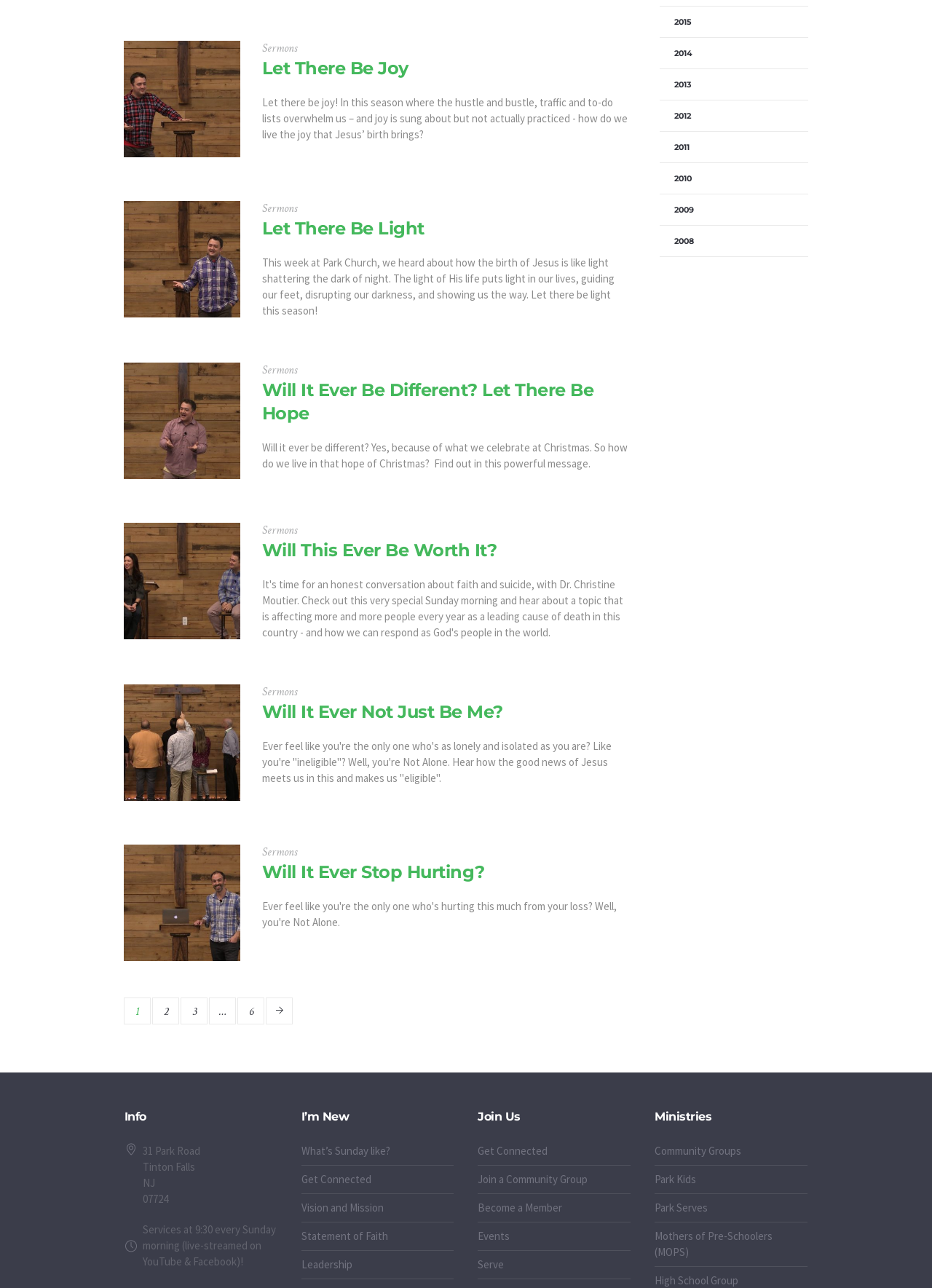What is the main topic of the webpage?
Refer to the image and provide a concise answer in one word or phrase.

Sermons